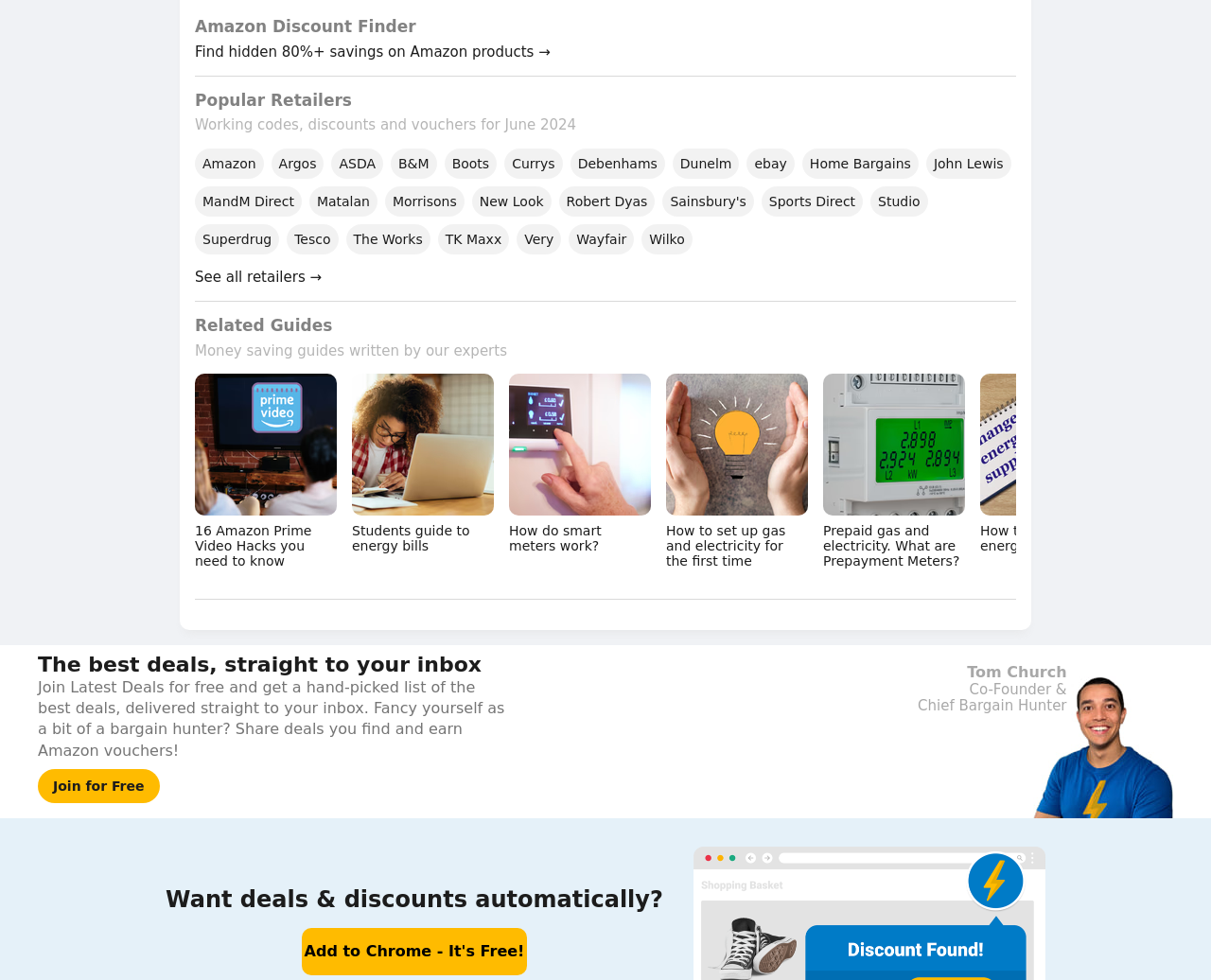Please find the bounding box coordinates of the element that must be clicked to perform the given instruction: "Explore Amazon deals". The coordinates should be four float numbers from 0 to 1, i.e., [left, top, right, bottom].

[0.161, 0.151, 0.218, 0.182]